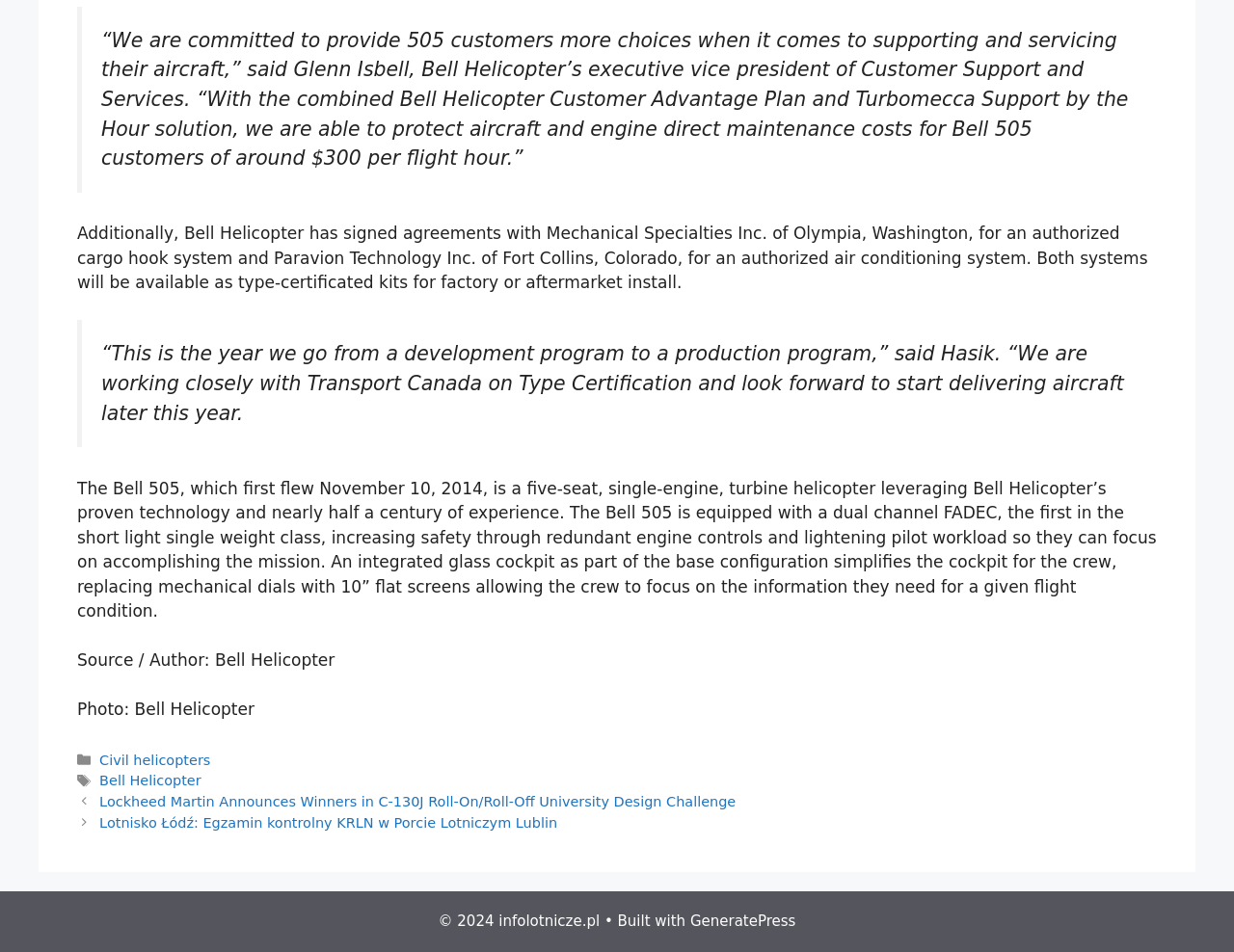For the following element description, predict the bounding box coordinates in the format (top-left x, top-left y, bottom-right x, bottom-right y). All values should be floating point numbers between 0 and 1. Description: Addiction Treatment in Florida

None